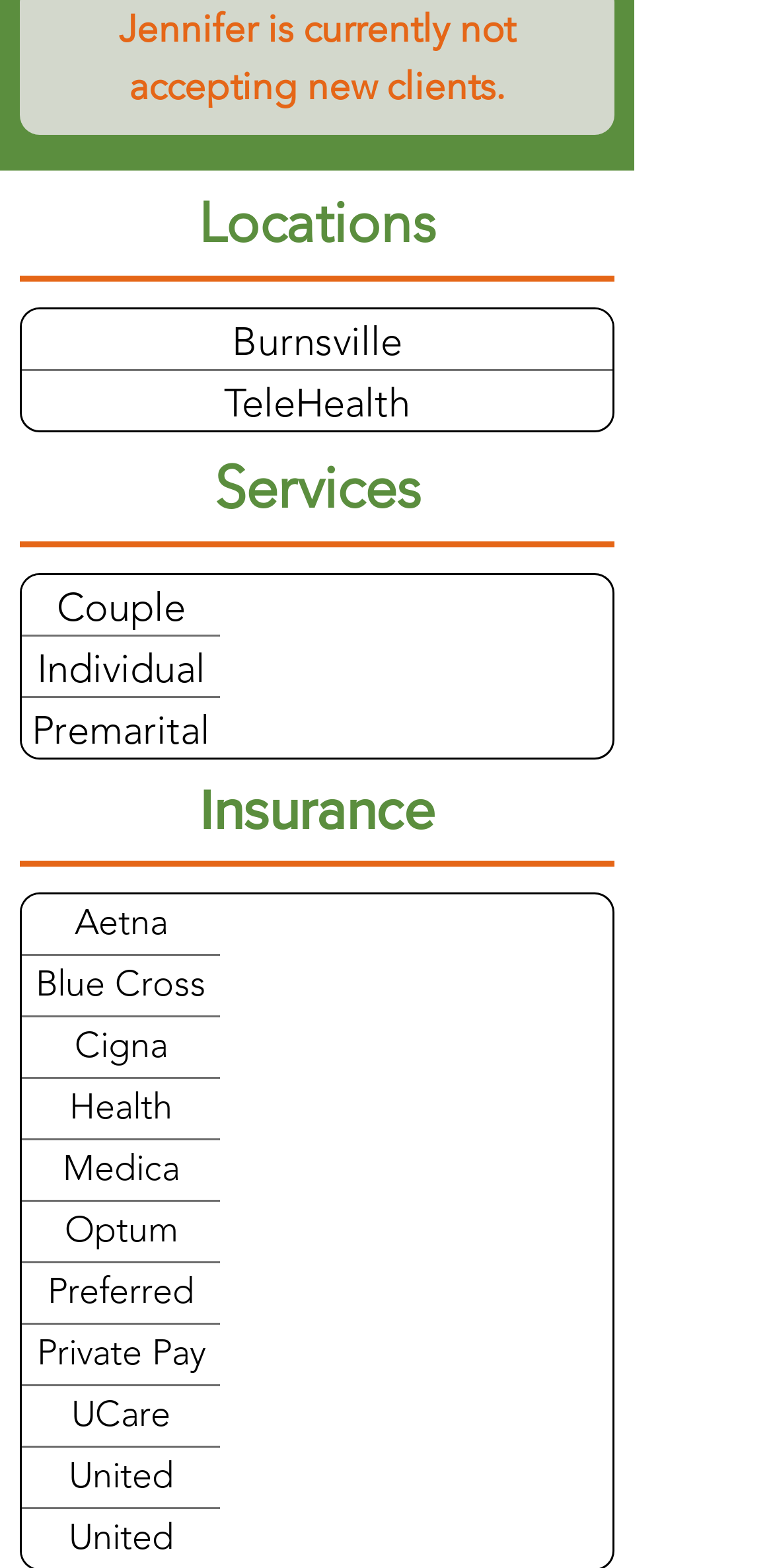What services does Jennifer offer?
Using the image as a reference, answer the question in detail.

The webpage has a section titled 'Services' which lists Couple Therapy (Marriage Counseling), Individual Therapy, and Premarital Counseling as the services offered by Jennifer.